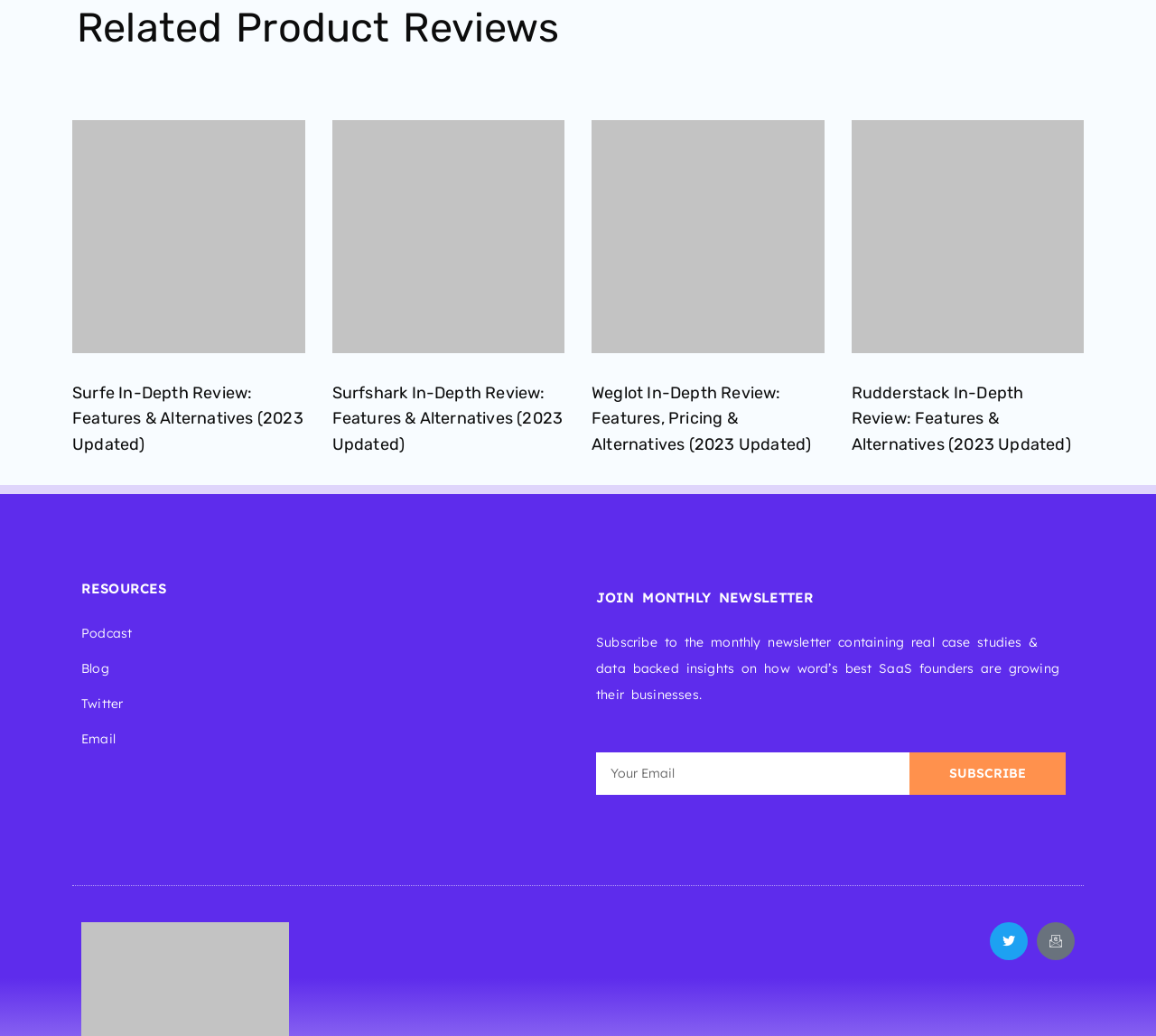Please locate the bounding box coordinates for the element that should be clicked to achieve the following instruction: "Subscribe to the monthly newsletter". Ensure the coordinates are given as four float numbers between 0 and 1, i.e., [left, top, right, bottom].

[0.786, 0.726, 0.922, 0.767]